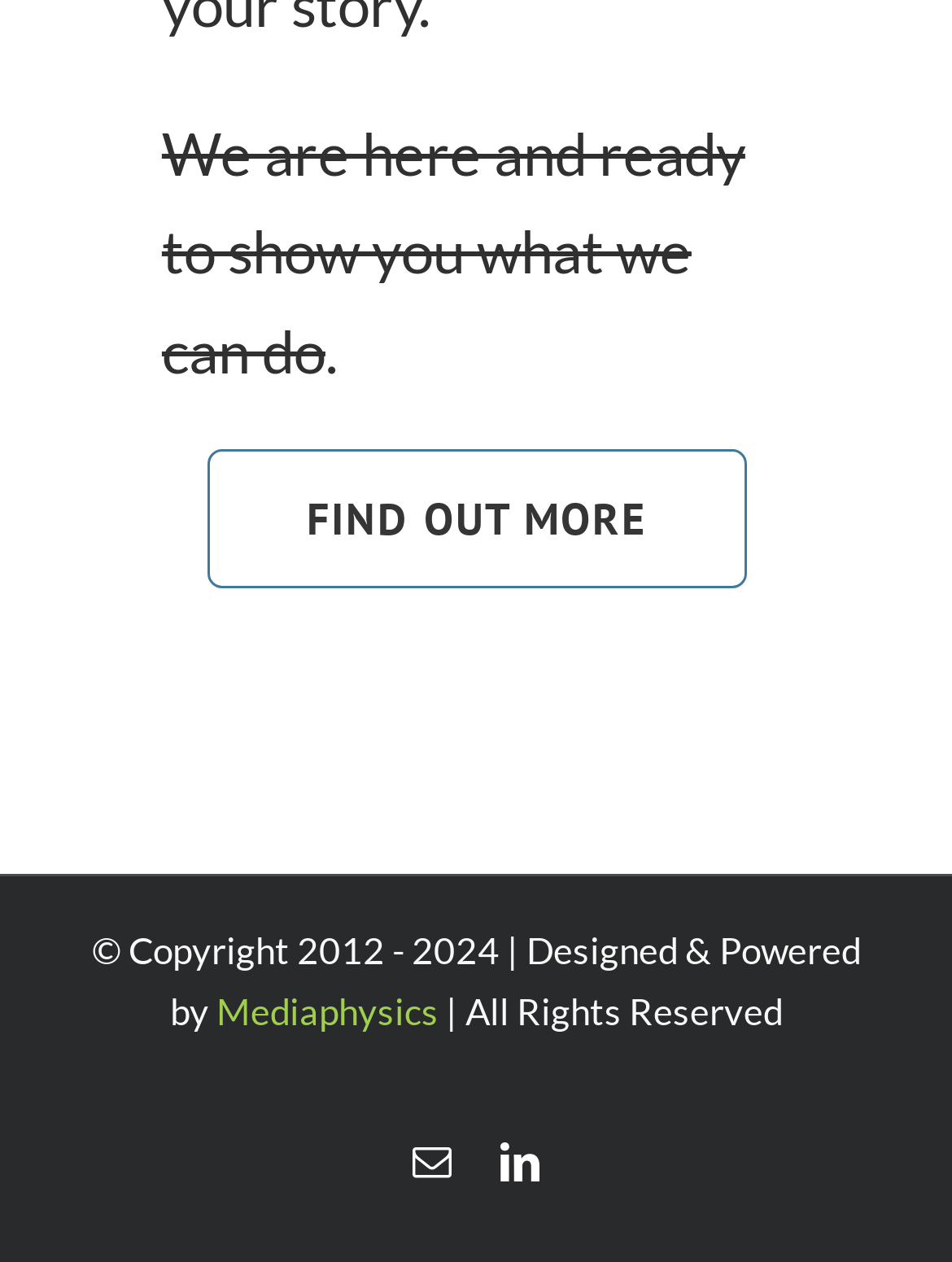Please provide a short answer using a single word or phrase for the question:
How many links are there on the webpage?

4